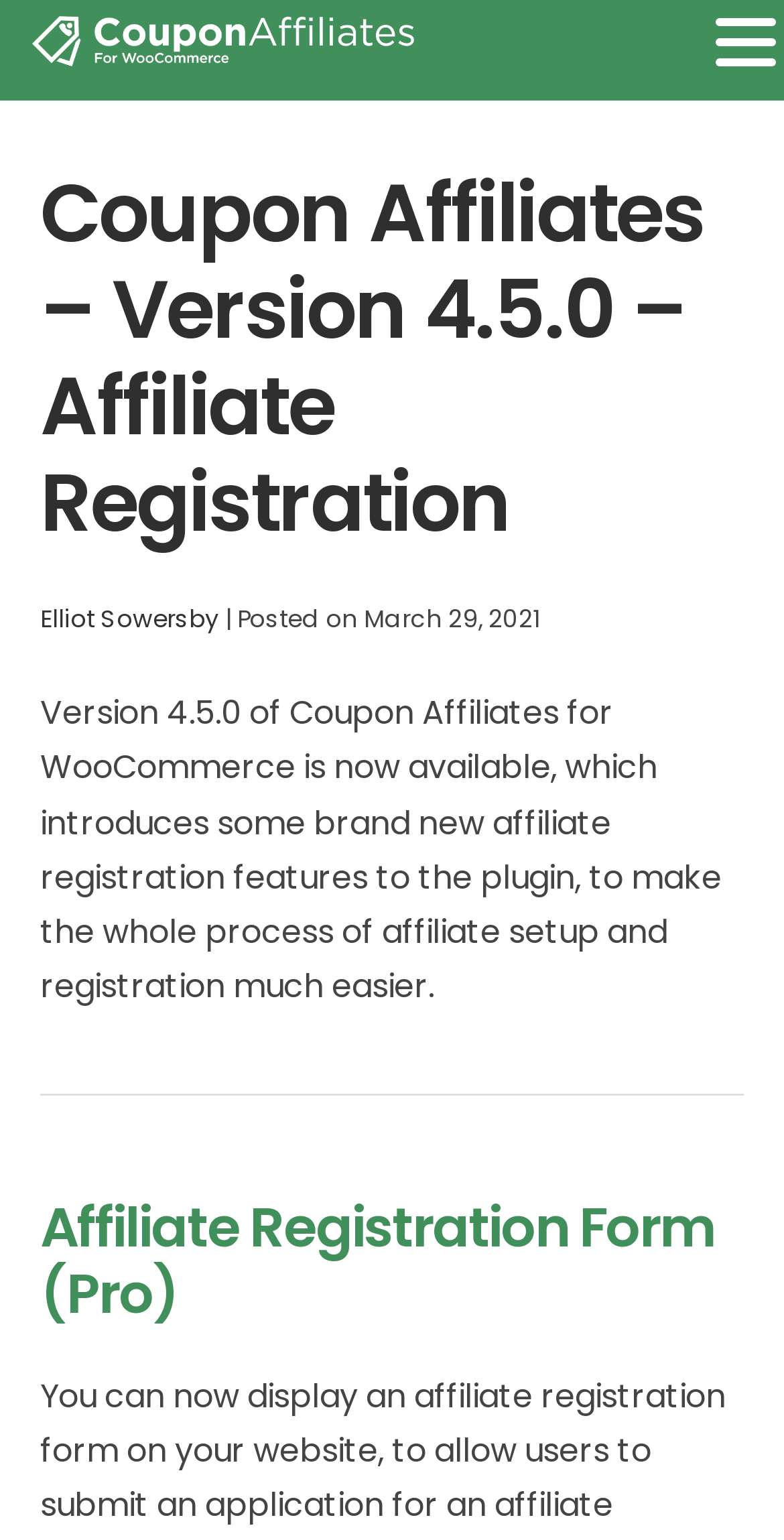Locate and generate the text content of the webpage's heading.

Coupon Affiliates – Version 4.5.0 – Affiliate Registration